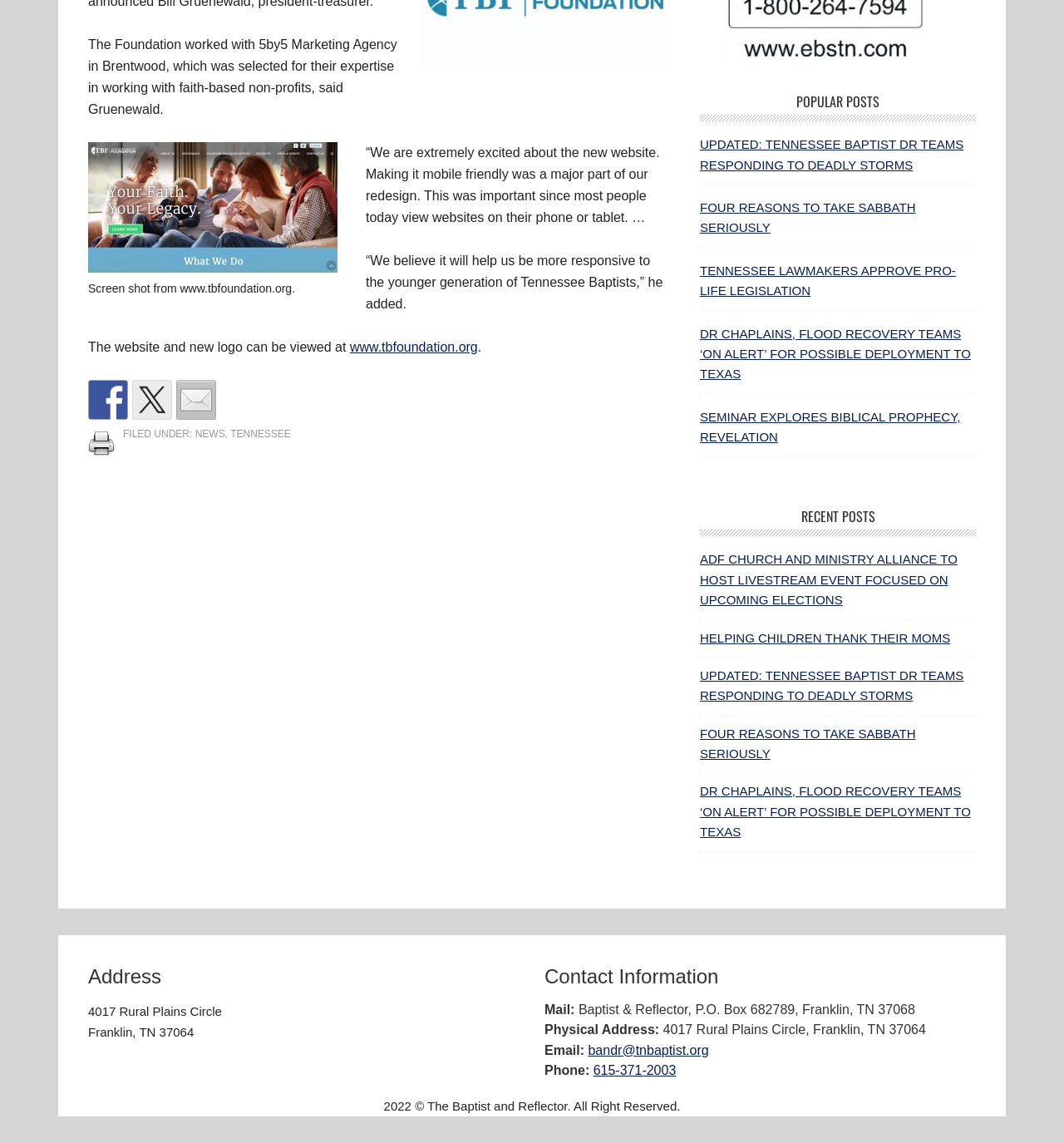Using the provided description: "bandr@tnbaptist.org", find the bounding box coordinates of the corresponding UI element. The output should be four float numbers between 0 and 1, in the format [left, top, right, bottom].

[0.553, 0.912, 0.666, 0.925]